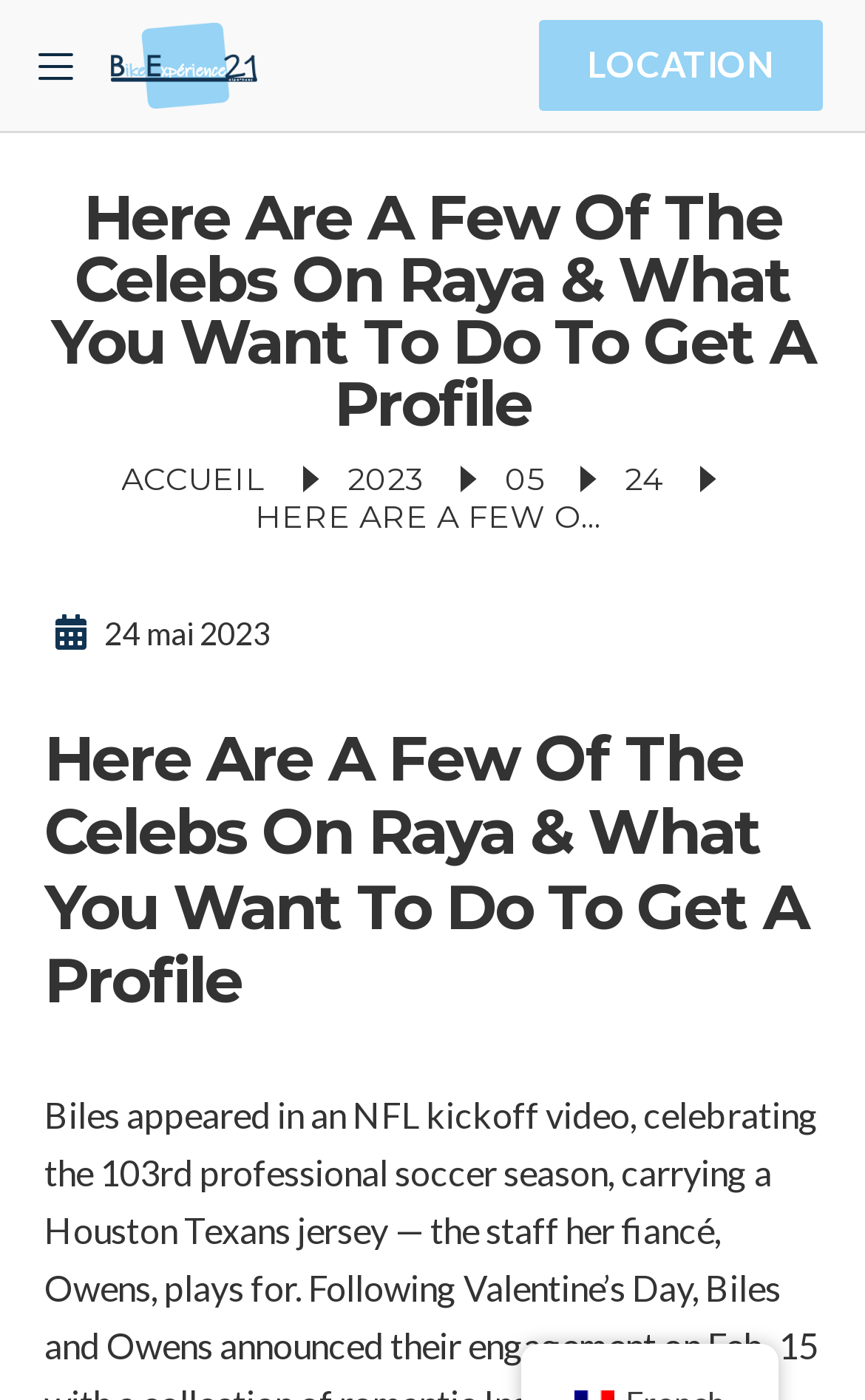Provide a brief response using a word or short phrase to this question:
How many navigation links are there on the left side?

4